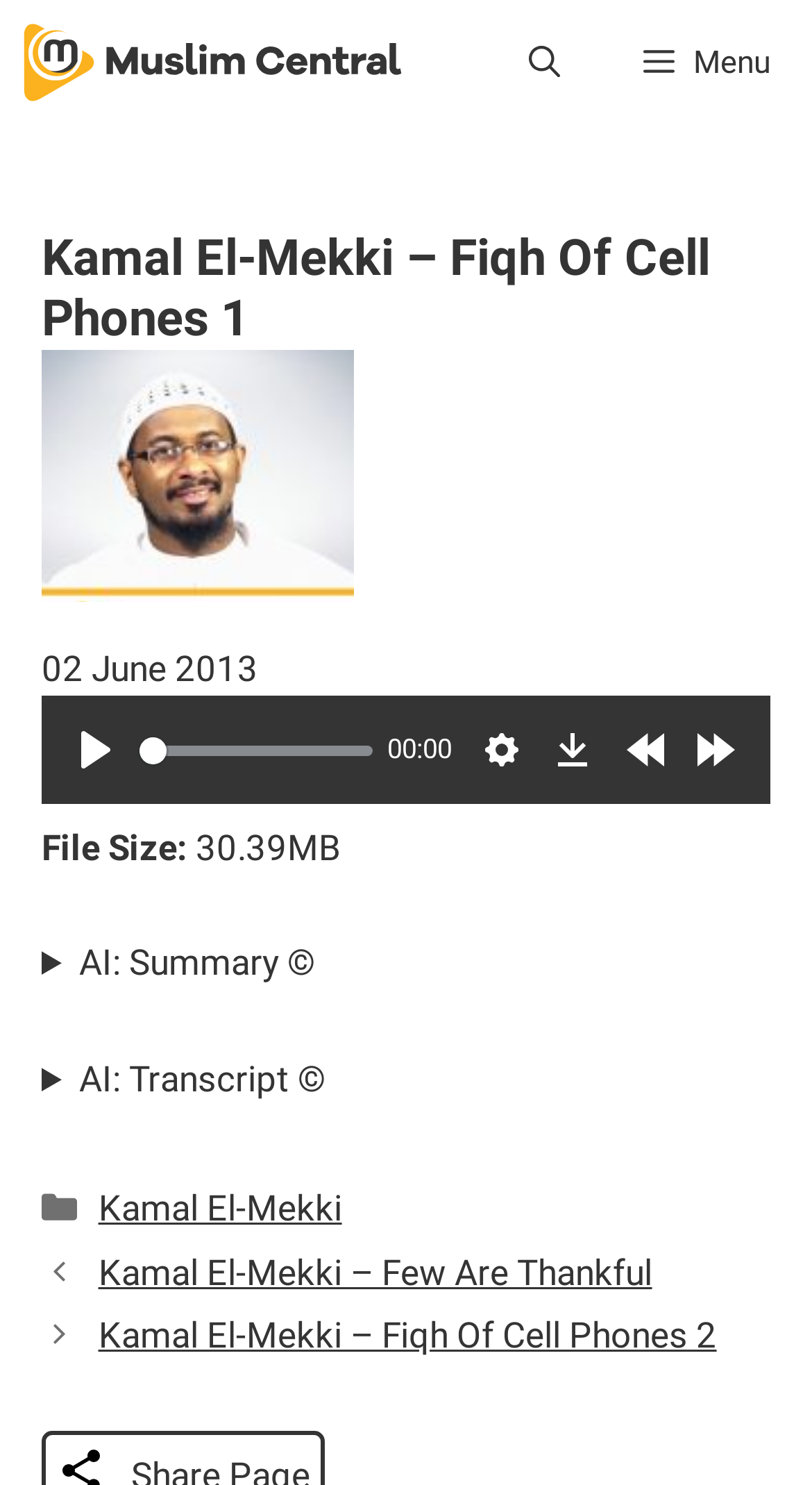Identify the primary heading of the webpage and provide its text.

Kamal El-Mekki – Fiqh Of Cell Phones 1